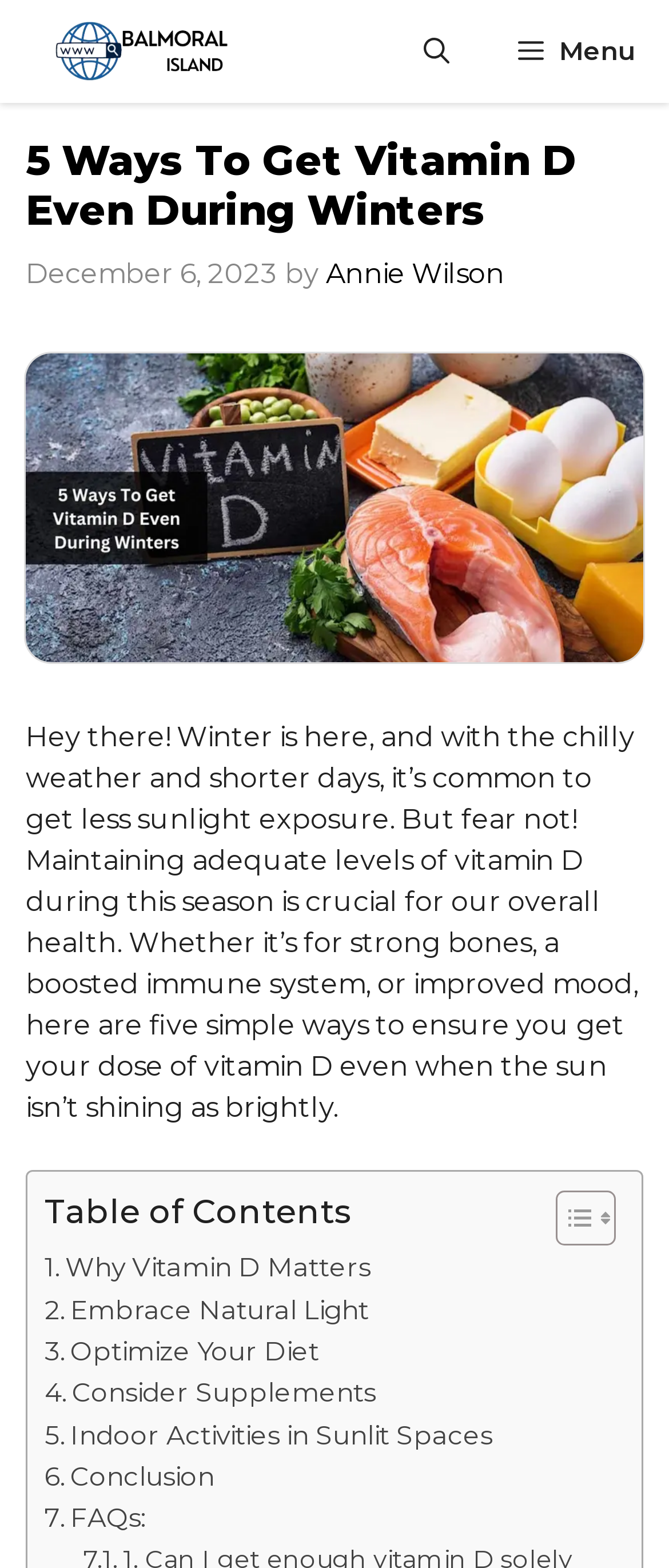Refer to the element description title="Balmoral Island" and identify the corresponding bounding box in the screenshot. Format the coordinates as (top-left x, top-left y, bottom-right x, bottom-right y) with values in the range of 0 to 1.

[0.026, 0.0, 0.405, 0.066]